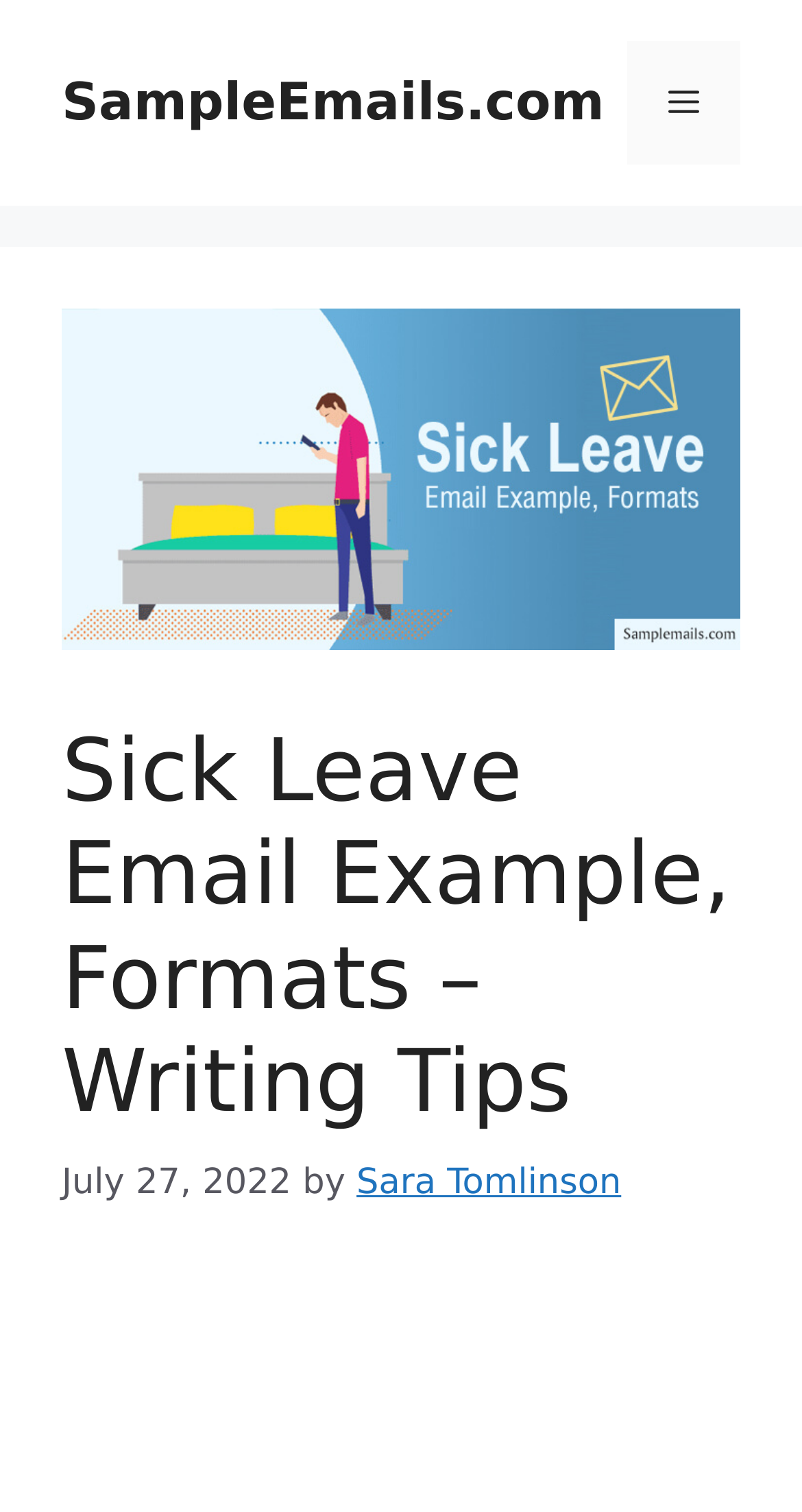Provide the bounding box coordinates of the UI element this sentence describes: "I decline".

None